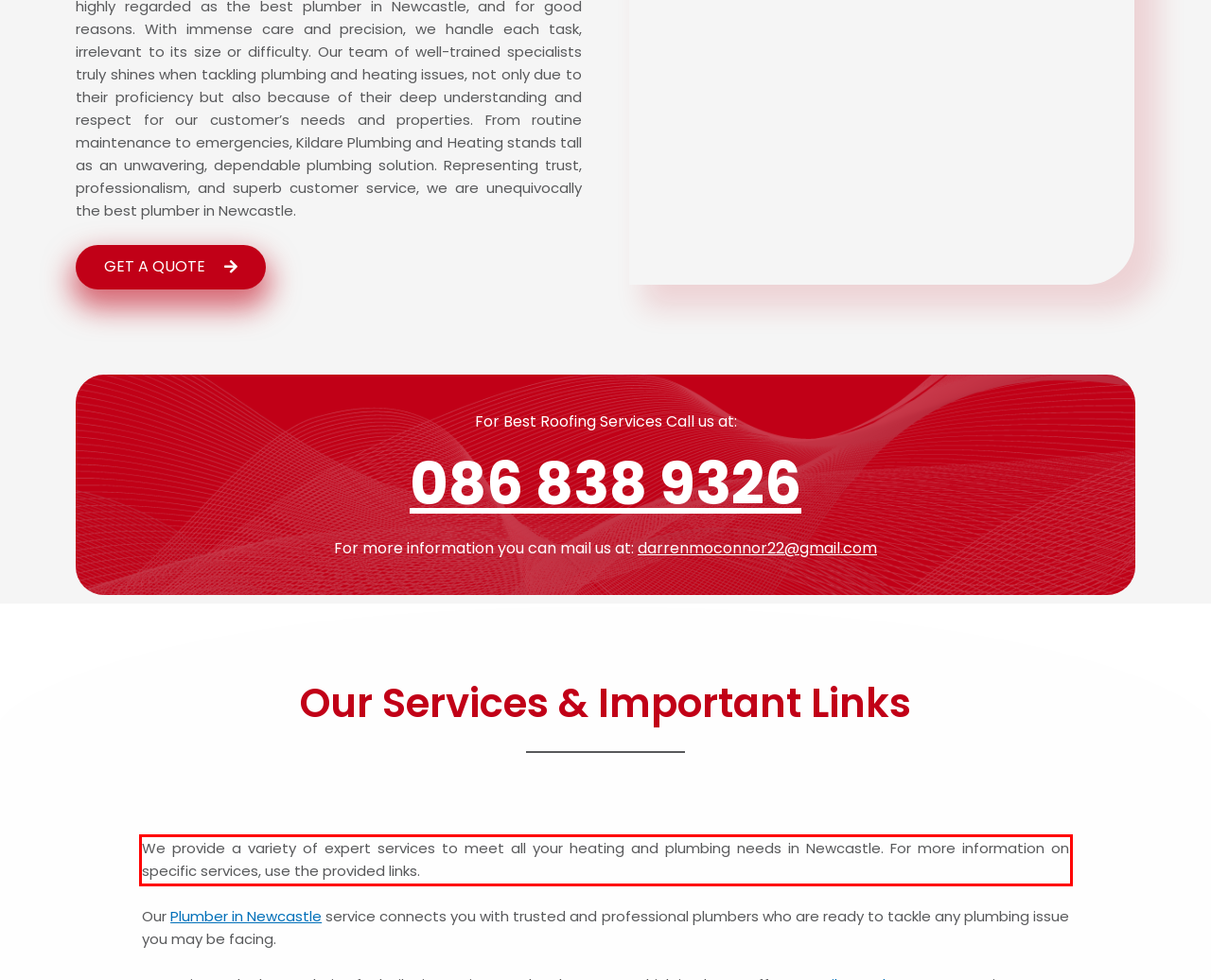Please perform OCR on the text within the red rectangle in the webpage screenshot and return the text content.

We provide a variety of expert services to meet all your heating and plumbing needs in Newcastle. For more information on specific services, use the provided links.